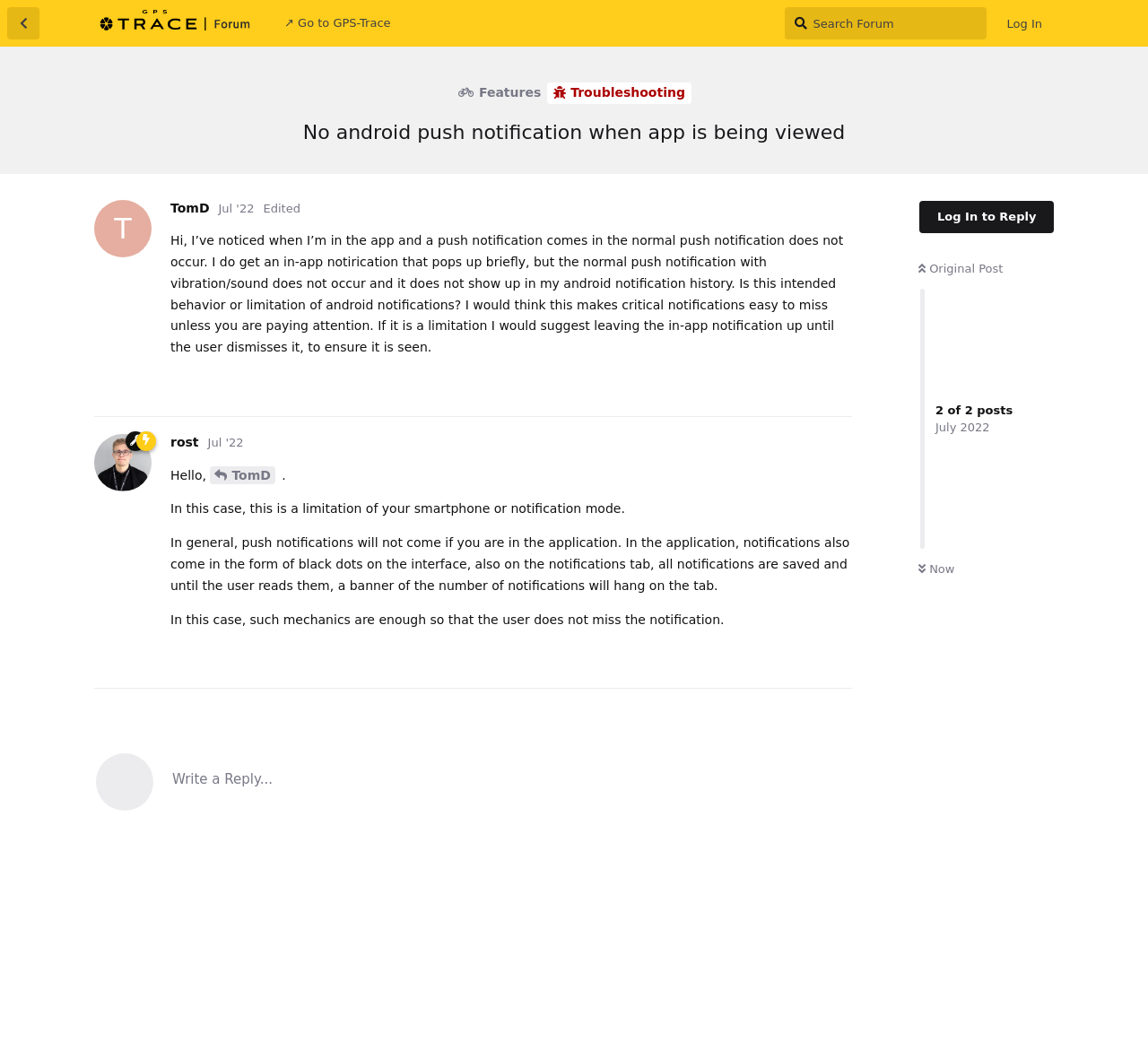Please find the bounding box coordinates of the section that needs to be clicked to achieve this instruction: "Go back to discussion list".

[0.006, 0.007, 0.034, 0.038]